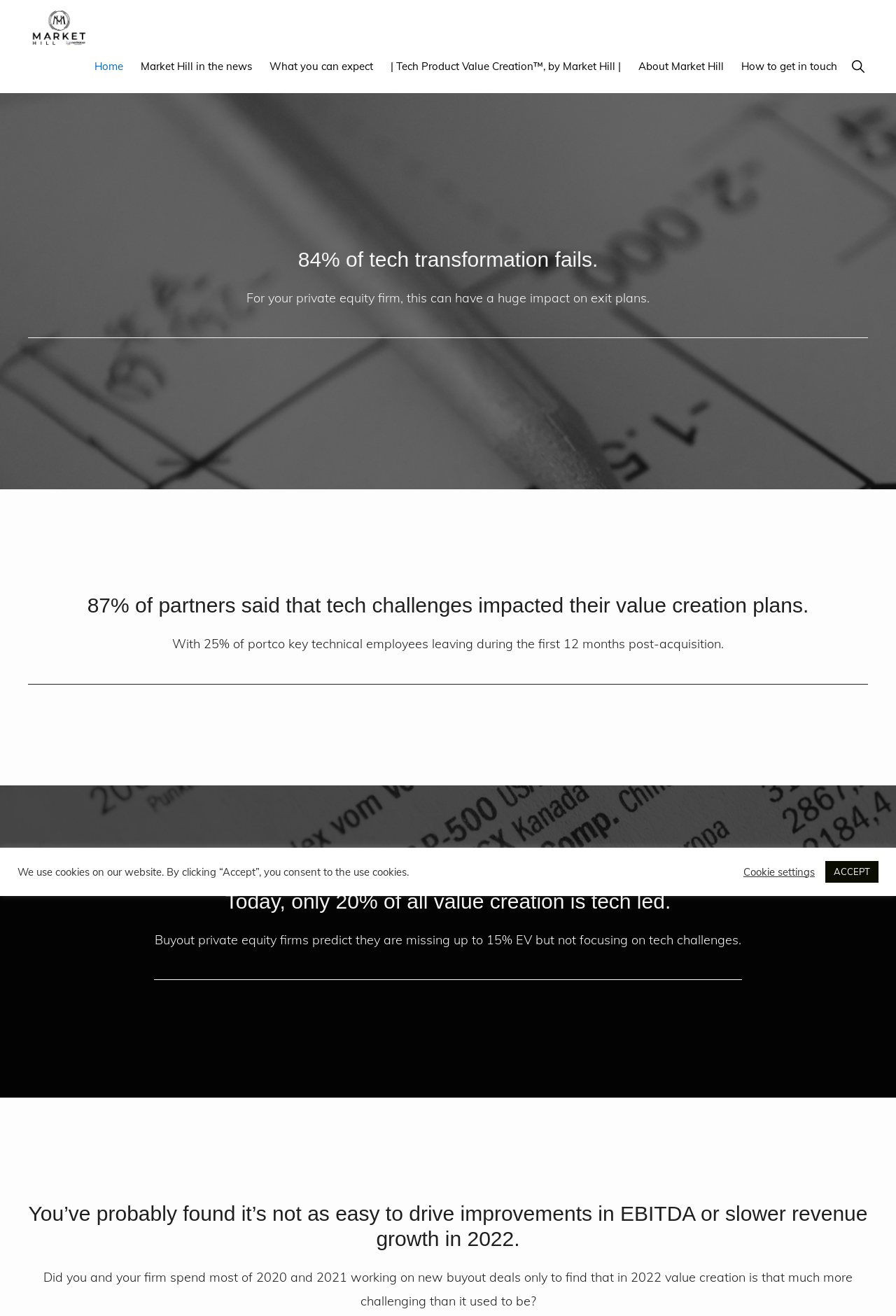What is the orientation of the separator elements?
Use the screenshot to answer the question with a single word or phrase.

Horizontal